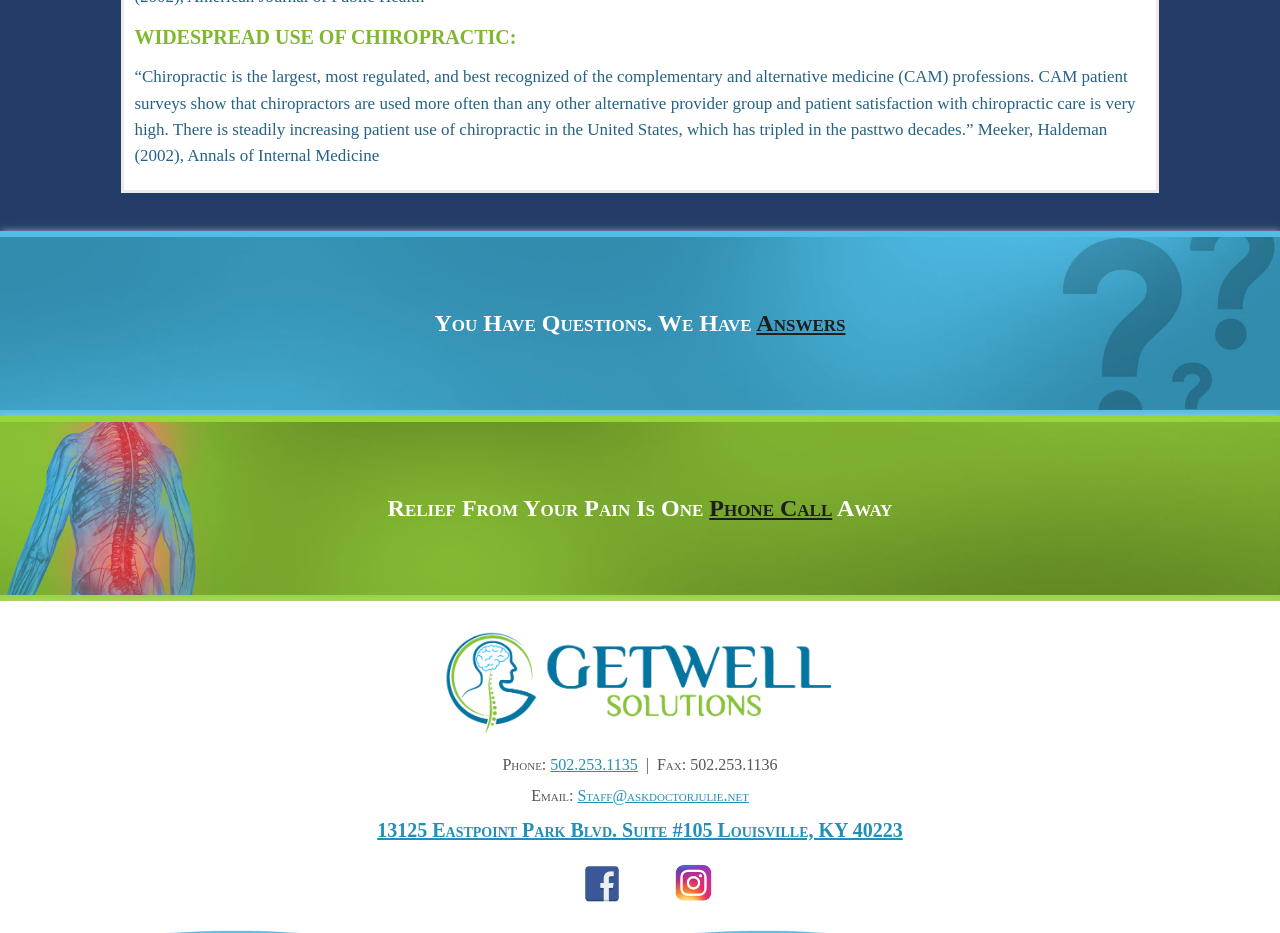Extract the bounding box coordinates for the UI element described as: "Staff@askdoctorjulie.net".

[0.451, 0.844, 0.585, 0.862]